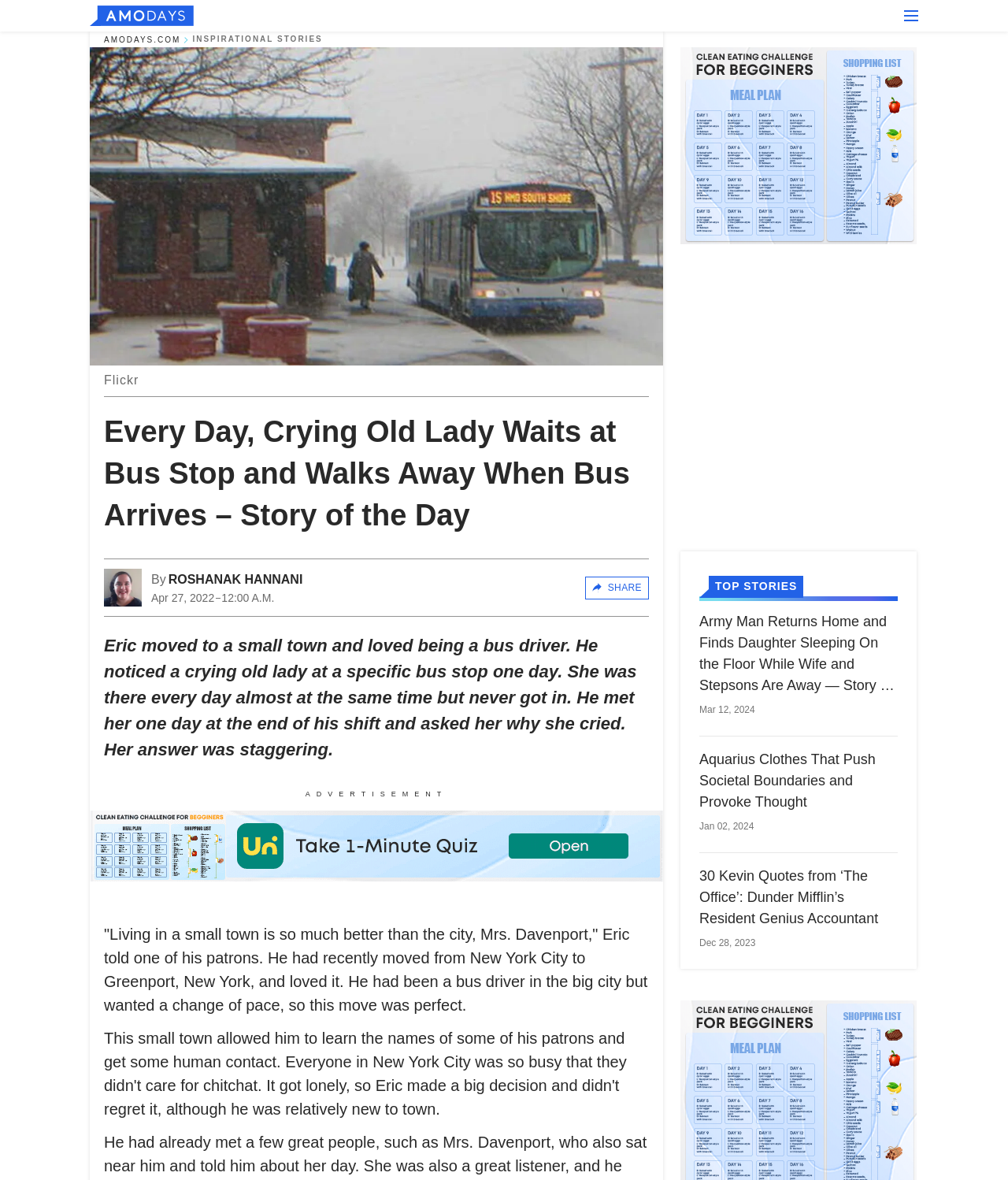What is the time of the story?
Using the image, provide a detailed and thorough answer to the question.

I found the time of the story by looking at the static text element which says 'Apr 27, 2022 12:00 A.M.'.